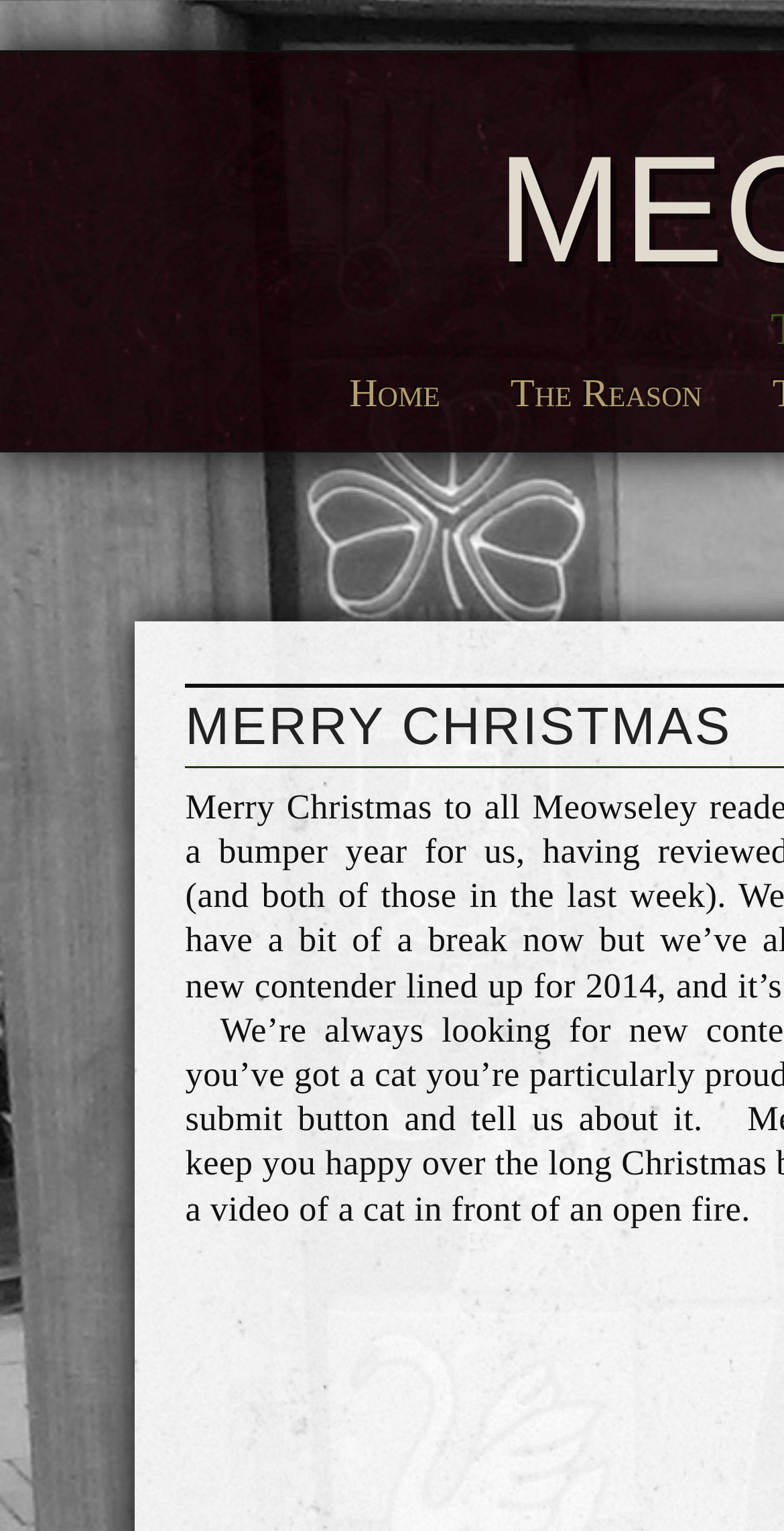Provide the bounding box coordinates of the HTML element this sentence describes: "Home".

[0.445, 0.243, 0.561, 0.272]